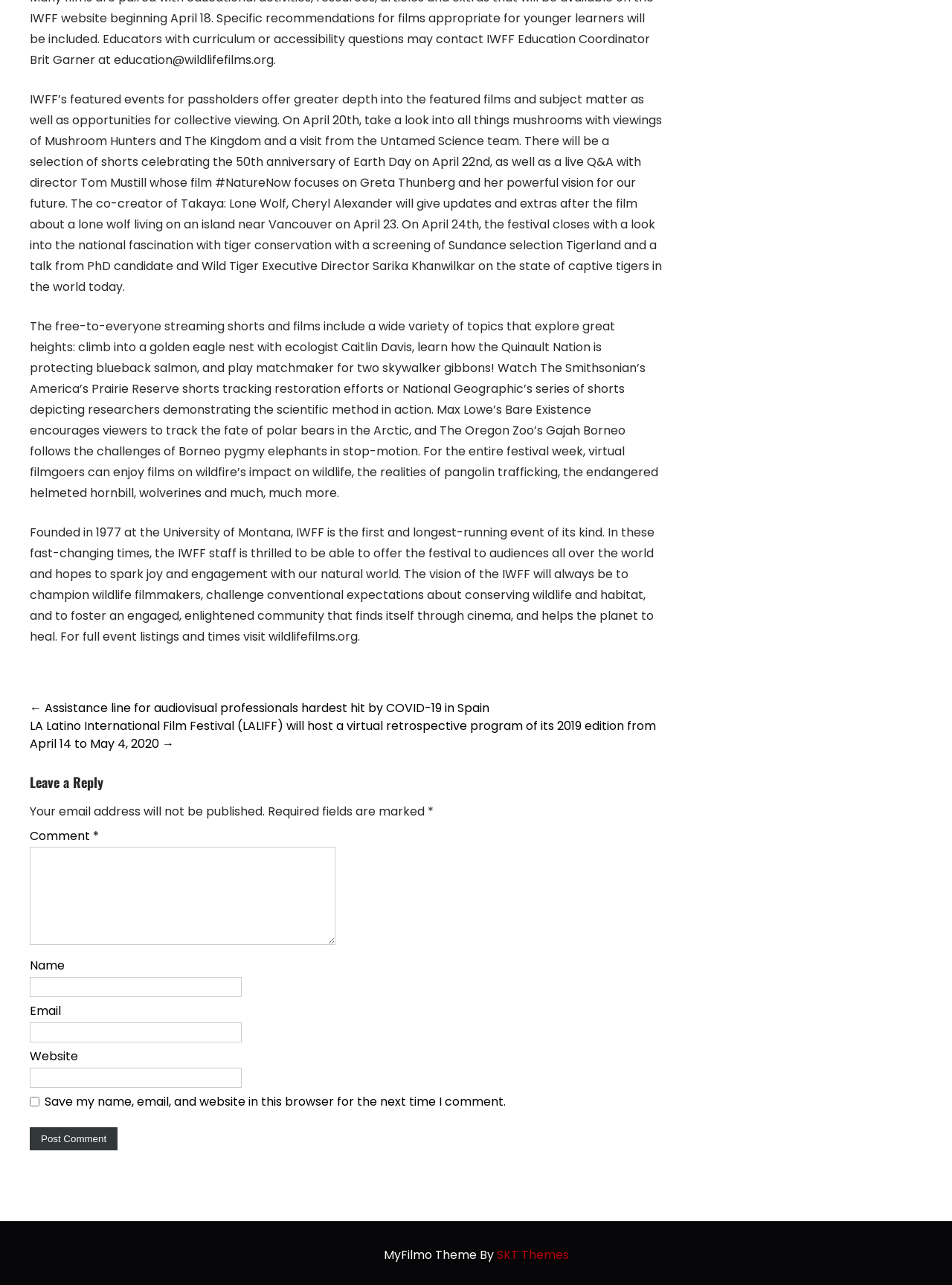Specify the bounding box coordinates of the area to click in order to execute this command: 'Post a reply'. The coordinates should consist of four float numbers ranging from 0 to 1, and should be formatted as [left, top, right, bottom].

[0.031, 0.877, 0.124, 0.895]